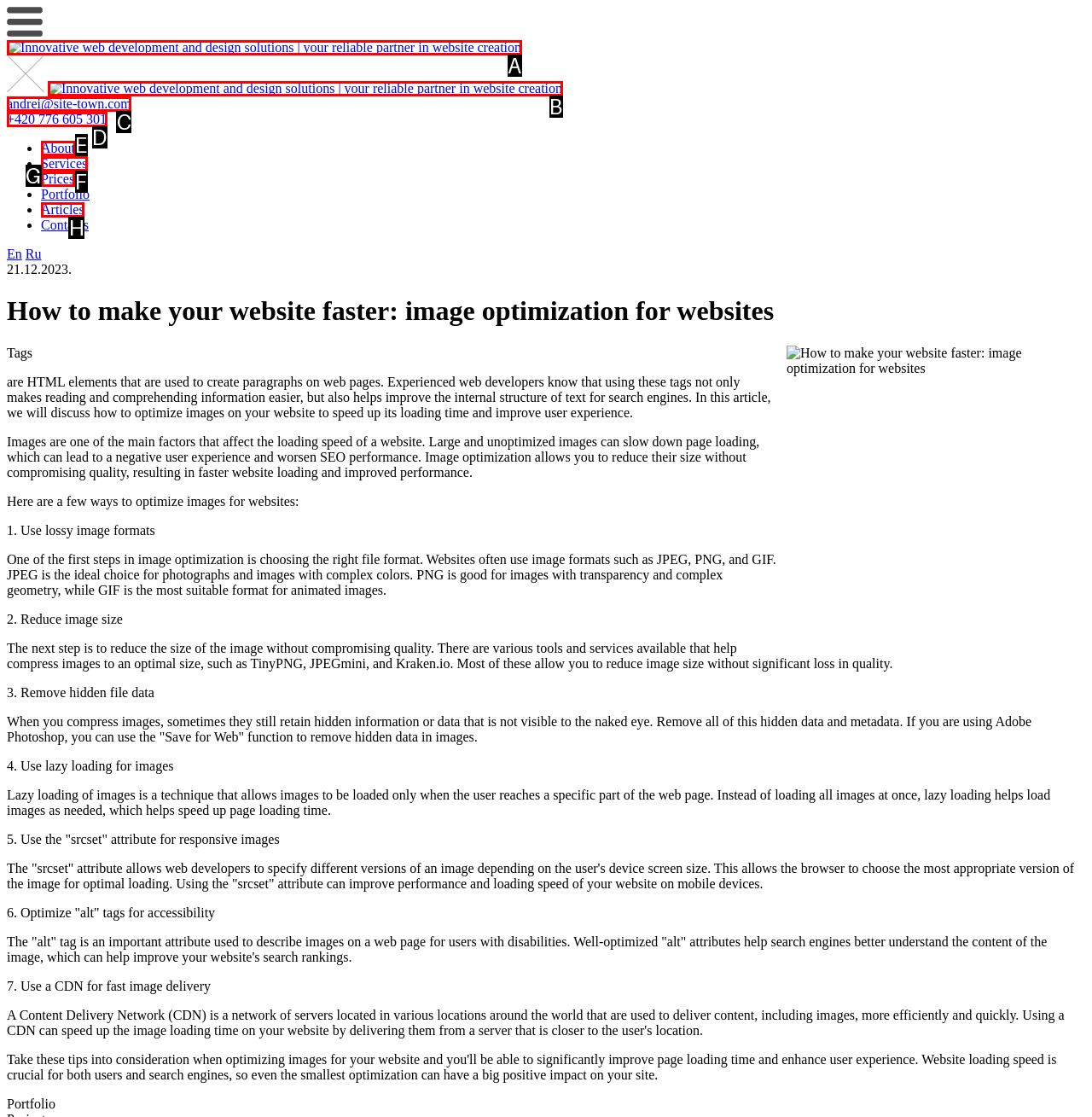Choose the letter that best represents the description: parent_node: andrei@site-town.com. Provide the letter as your response.

B